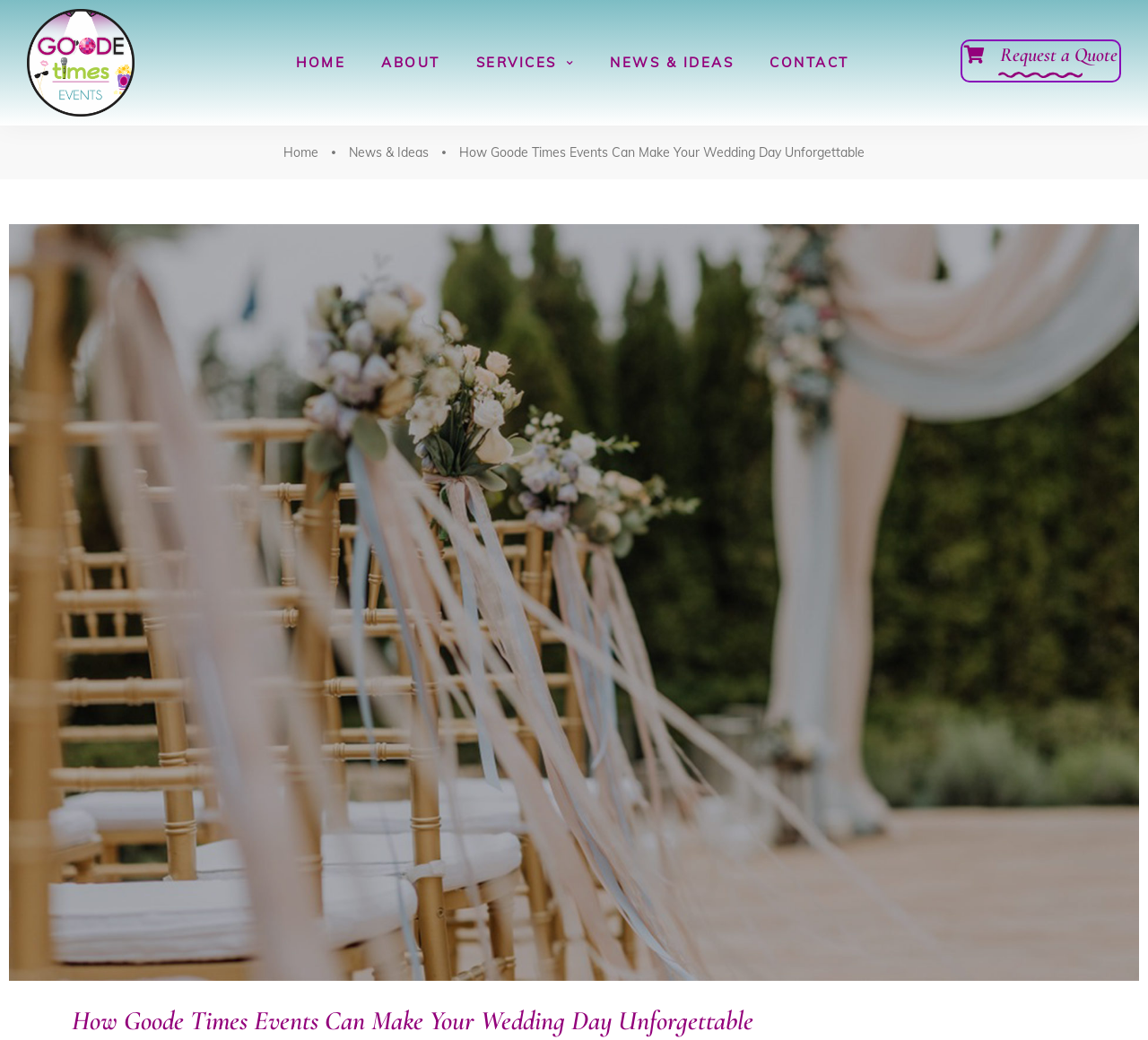Please specify the bounding box coordinates for the clickable region that will help you carry out the instruction: "Request a Quote".

[0.837, 0.038, 0.977, 0.079]